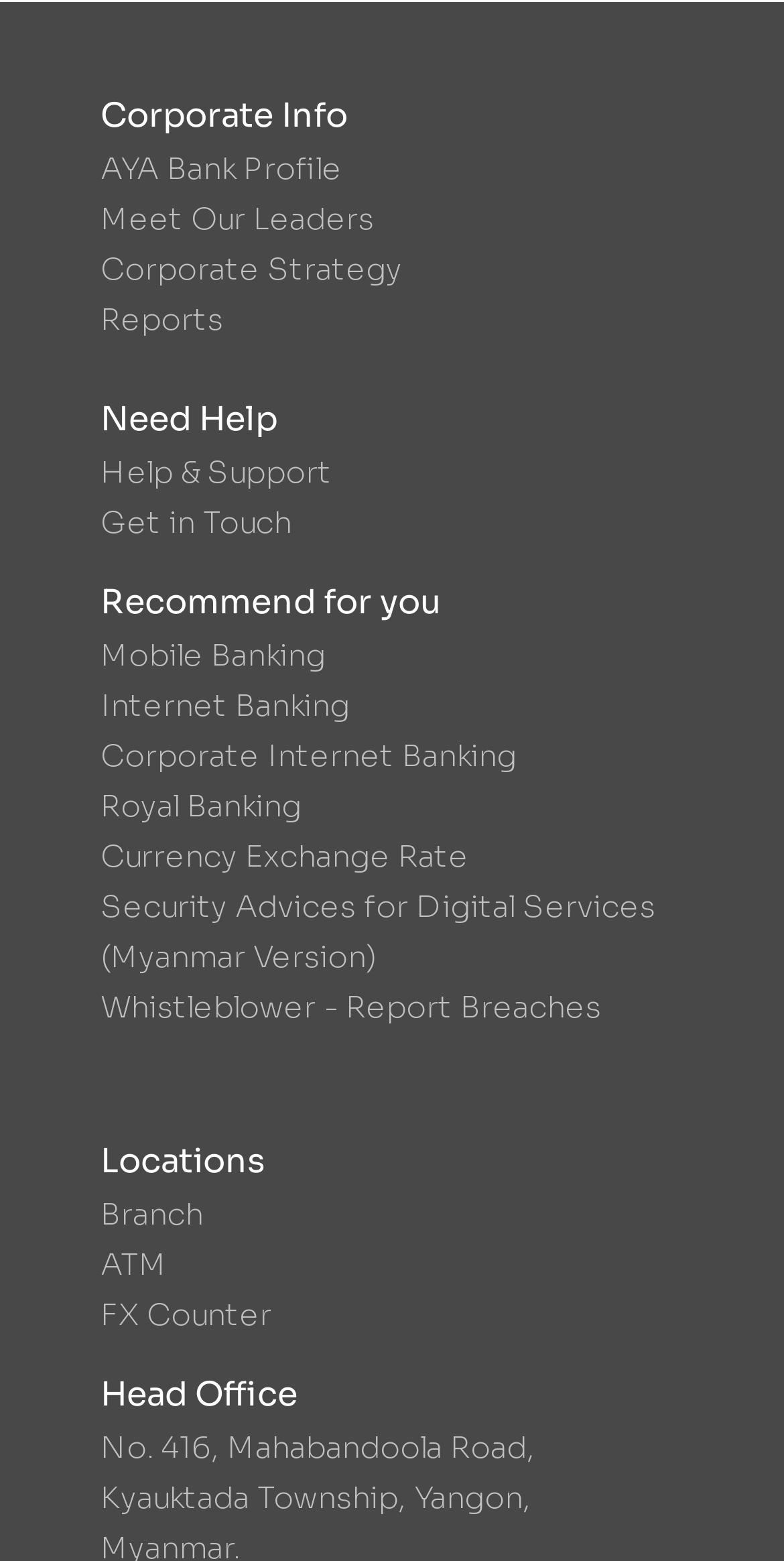Please identify the coordinates of the bounding box that should be clicked to fulfill this instruction: "Find a Branch".

[0.128, 0.762, 0.905, 0.794]